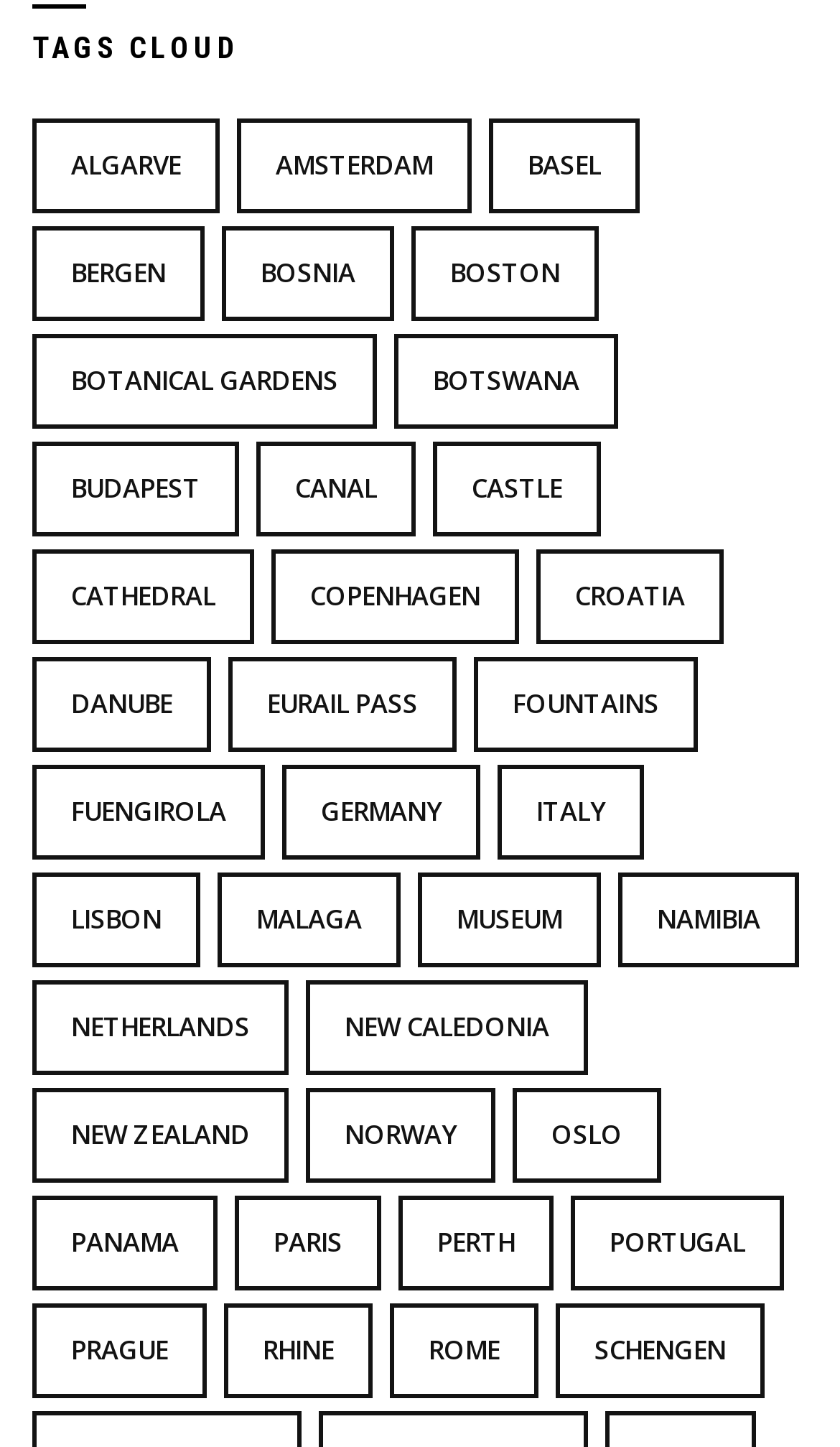Please specify the bounding box coordinates of the element that should be clicked to execute the given instruction: 'Learn about Cathedral'. Ensure the coordinates are four float numbers between 0 and 1, expressed as [left, top, right, bottom].

[0.038, 0.38, 0.303, 0.445]